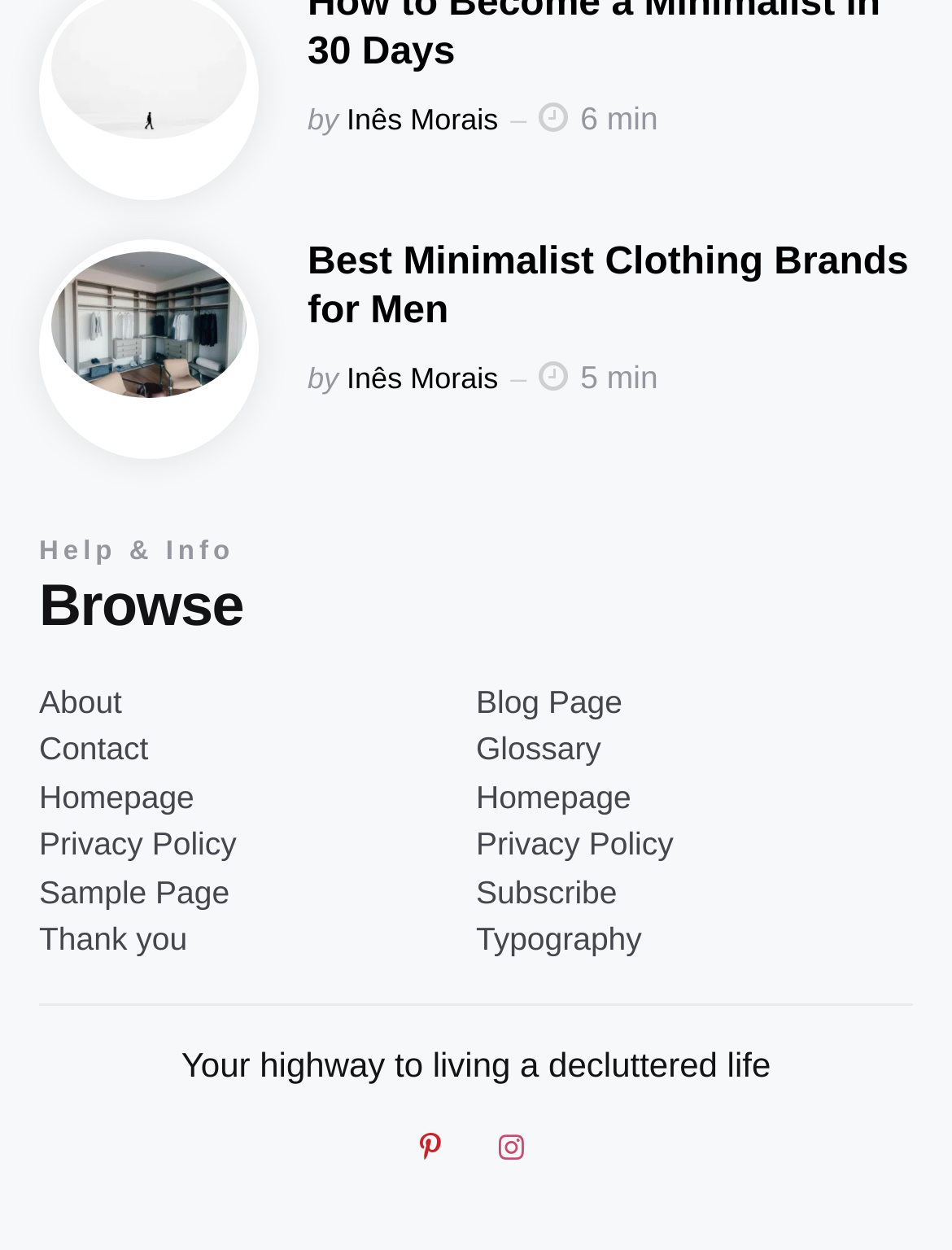Respond to the following query with just one word or a short phrase: 
How many minutes ago was the second post posted?

5 min